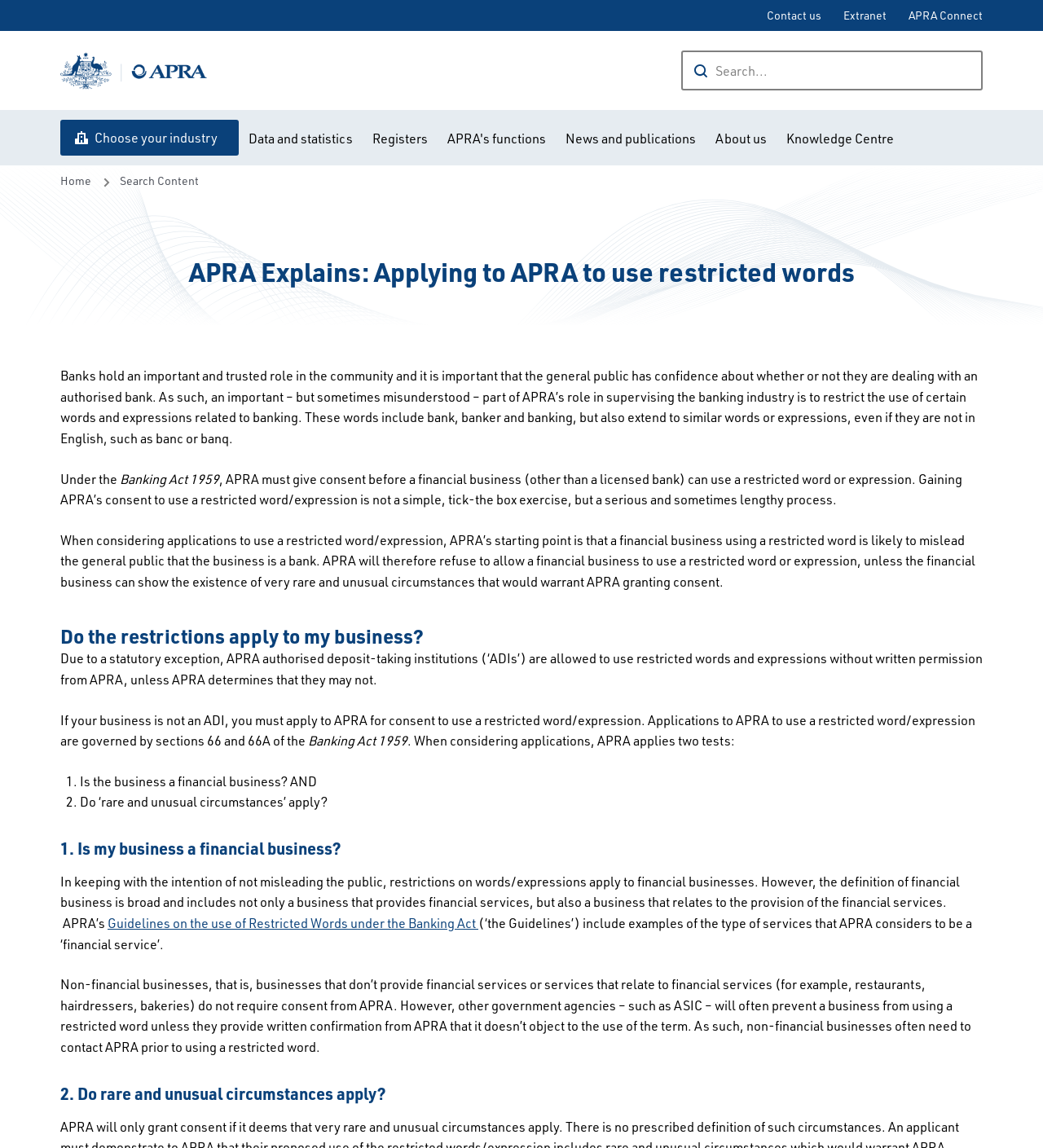Pinpoint the bounding box coordinates of the clickable element needed to complete the instruction: "Go to the home page". The coordinates should be provided as four float numbers between 0 and 1: [left, top, right, bottom].

[0.058, 0.039, 0.198, 0.085]